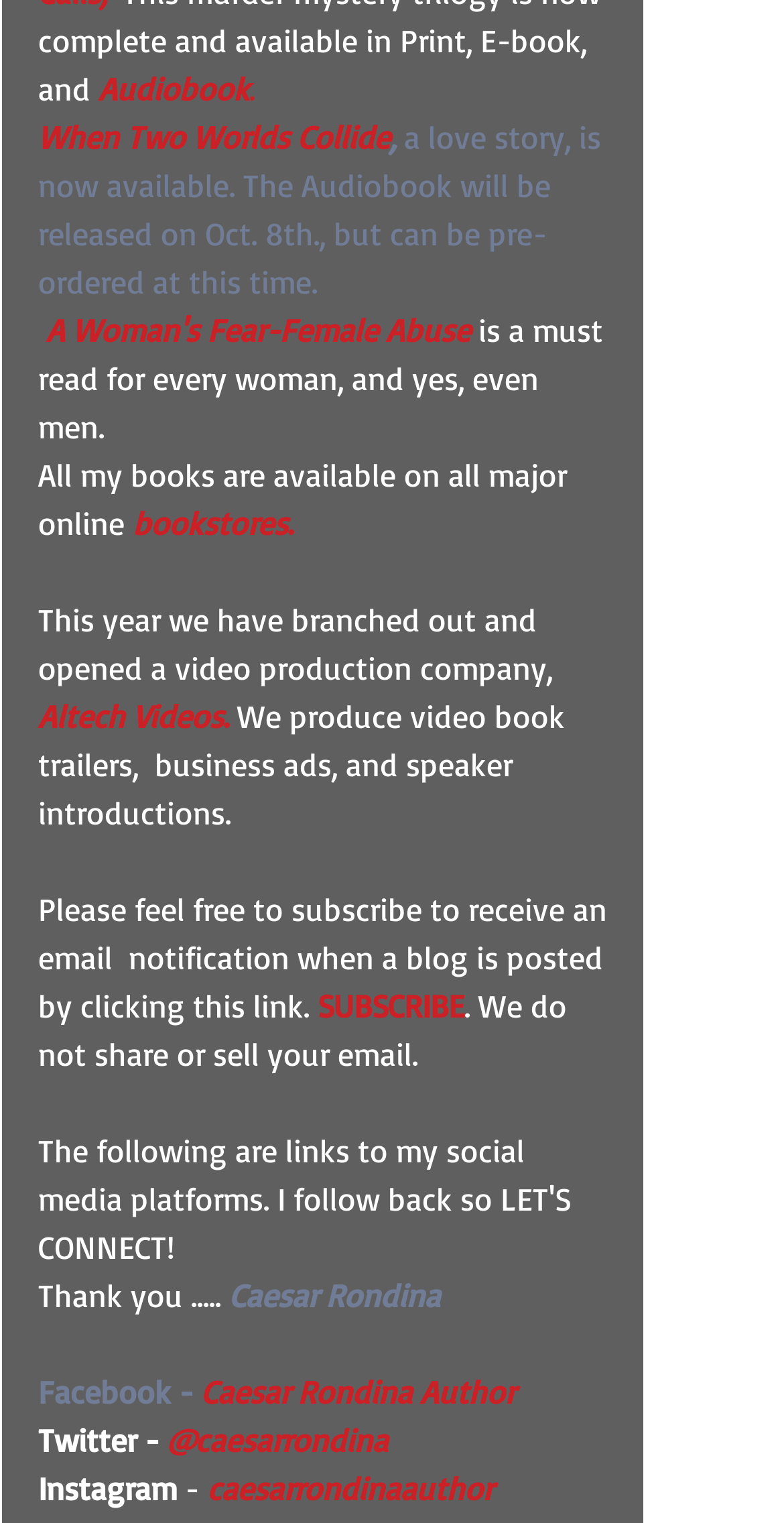Identify the bounding box coordinates of the specific part of the webpage to click to complete this instruction: "View Caesar Rondina's Instagram profile".

[0.264, 0.964, 0.638, 0.99]